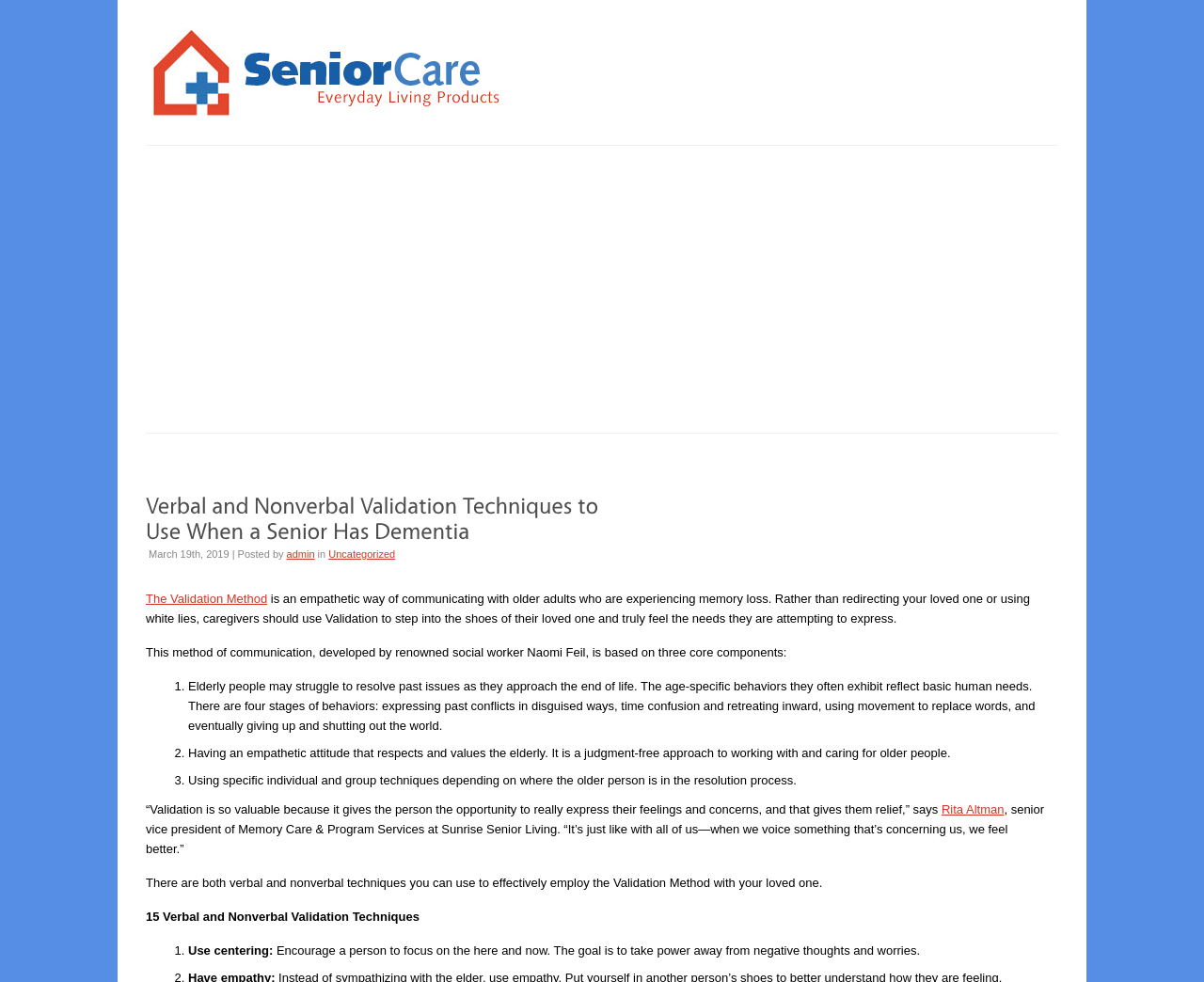What is the purpose of centering in the Validation Method?
Refer to the image and give a detailed answer to the query.

I found the answer by reading the list of verbal and nonverbal validation techniques, where it is stated that centering is used to encourage a person to focus on the here and now, and take power away from negative thoughts and worries.